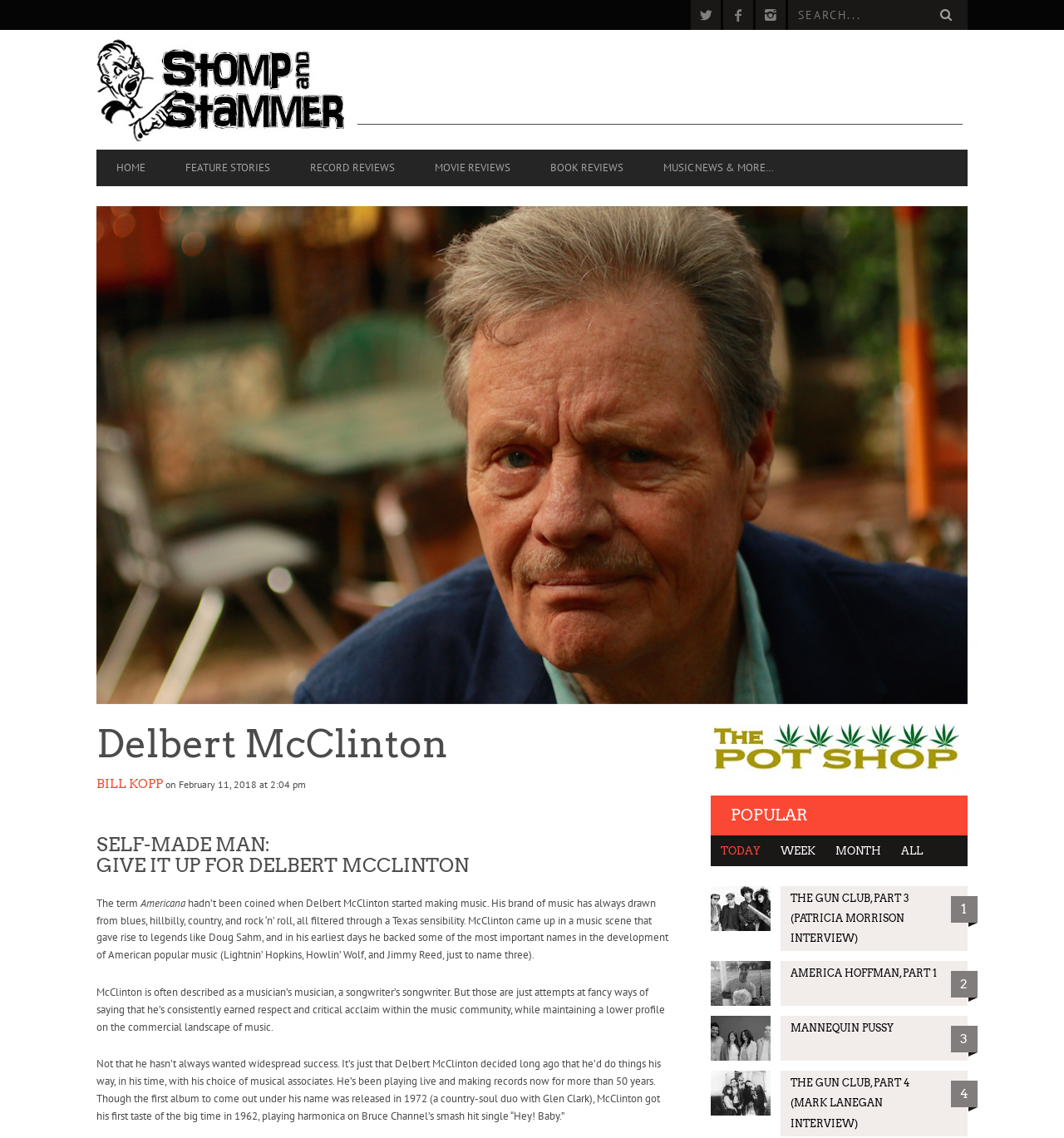Using the webpage screenshot and the element description aria-label="Advertisement" name="aswift_0" title="Advertisement", determine the bounding box coordinates. Specify the coordinates in the format (top-left x, top-left y, bottom-right x, bottom-right y) with values ranging from 0 to 1.

[0.336, 0.044, 0.905, 0.109]